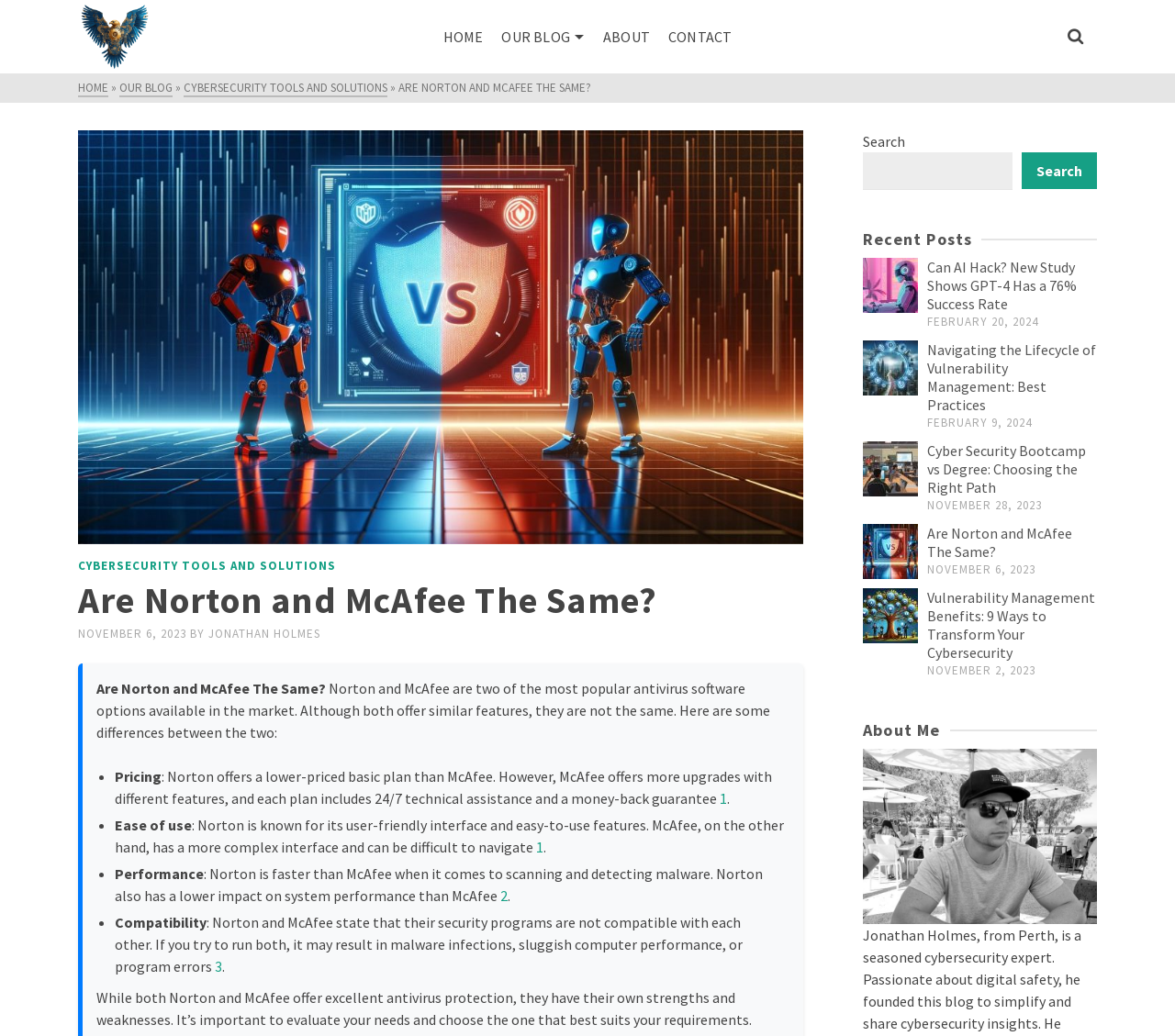Please determine the bounding box coordinates of the area that needs to be clicked to complete this task: 'Read the article 'Are Norton and McAfee The Same?''. The coordinates must be four float numbers between 0 and 1, formatted as [left, top, right, bottom].

[0.066, 0.315, 0.684, 0.333]